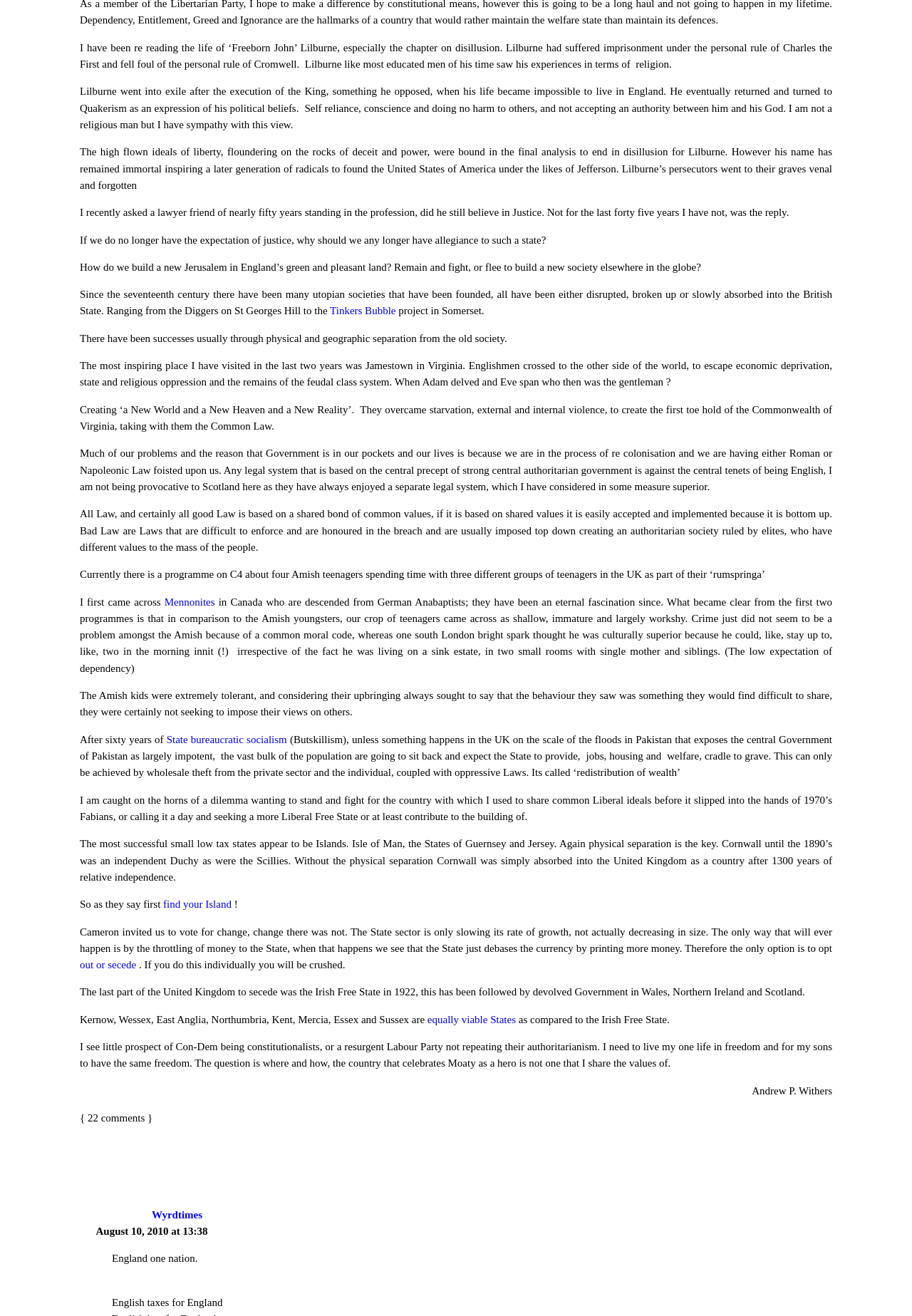Determine the bounding box of the UI element mentioned here: "Wyrdtimes". The coordinates must be in the format [left, top, right, bottom] with values ranging from 0 to 1.

[0.166, 0.919, 0.222, 0.927]